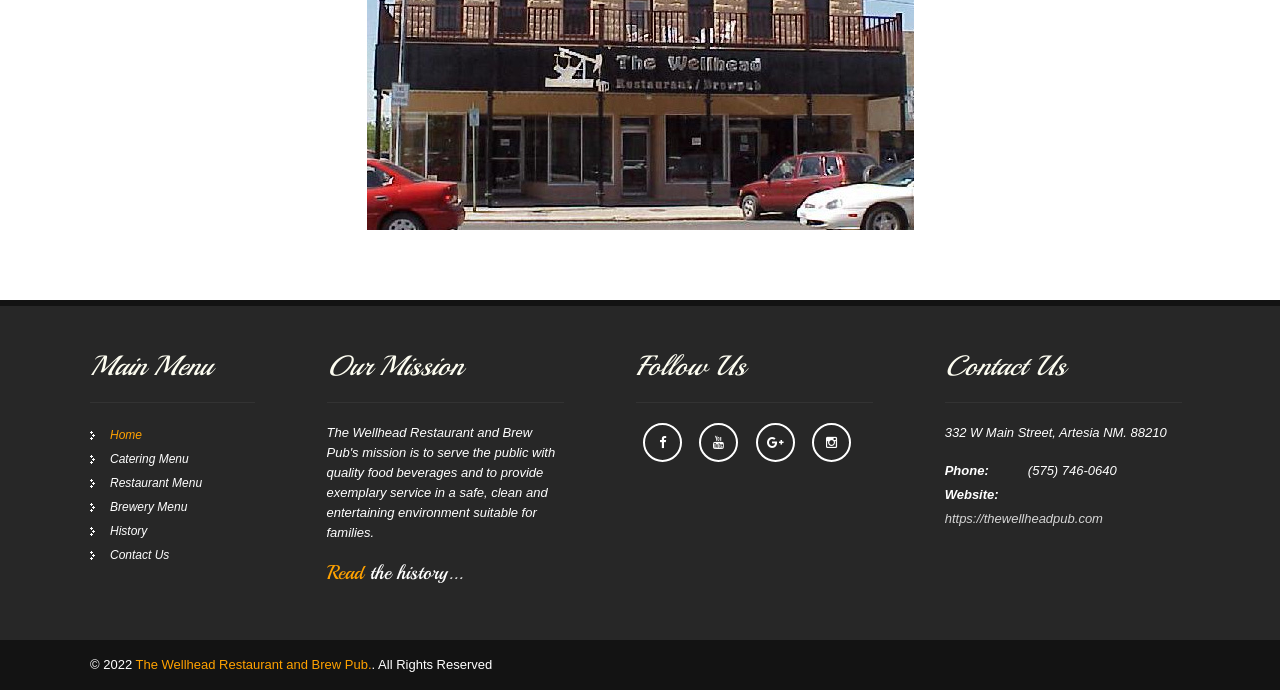Identify the coordinates of the bounding box for the element described below: "parent_node: 10-15 Mins of Boating". Return the coordinates as four float numbers between 0 and 1: [left, top, right, bottom].

None